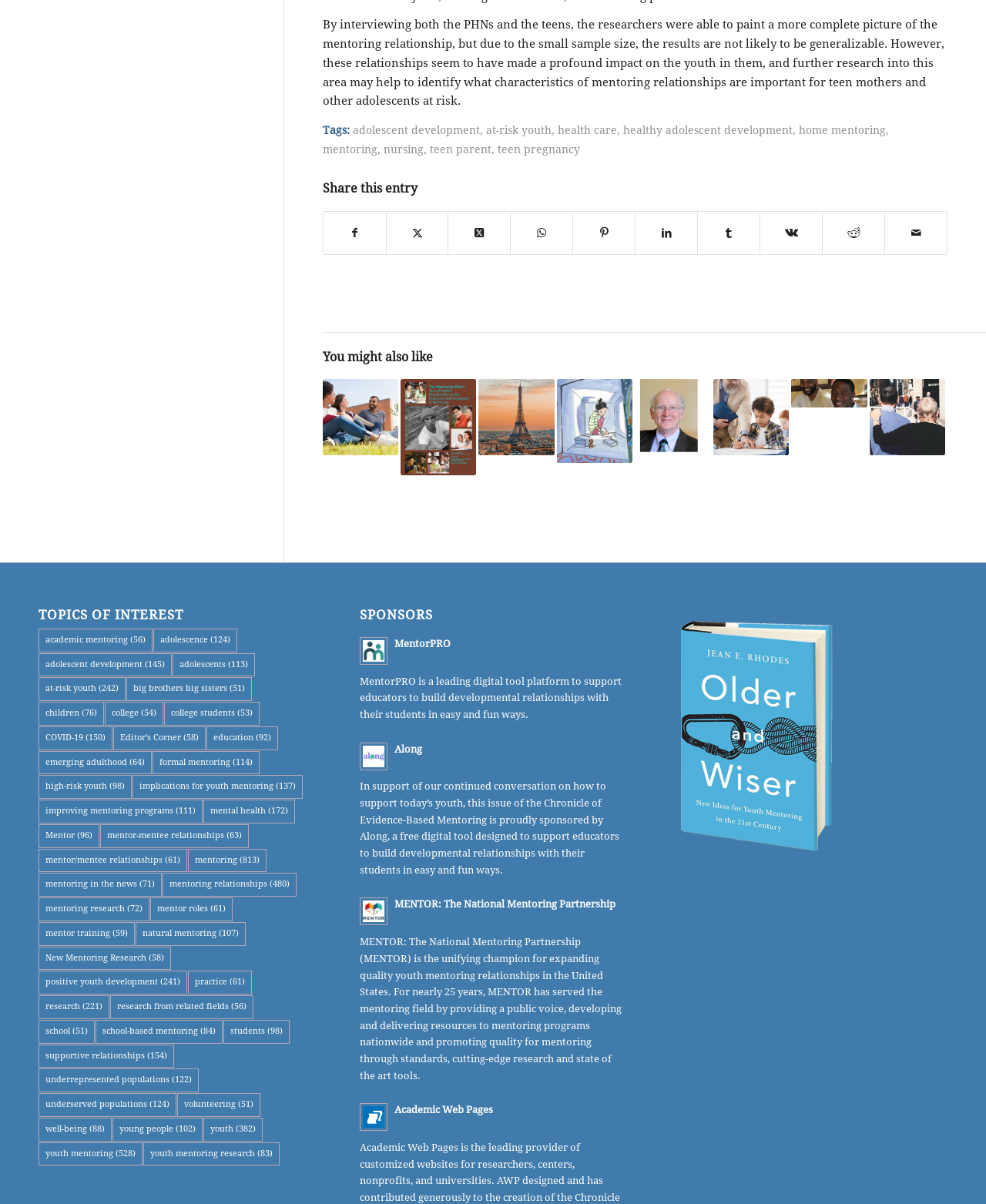Locate the UI element that matches the description mentoring in the webpage screenshot. Return the bounding box coordinates in the format (top-left x, top-left y, bottom-right x, bottom-right y), with values ranging from 0 to 1.

[0.327, 0.119, 0.383, 0.129]